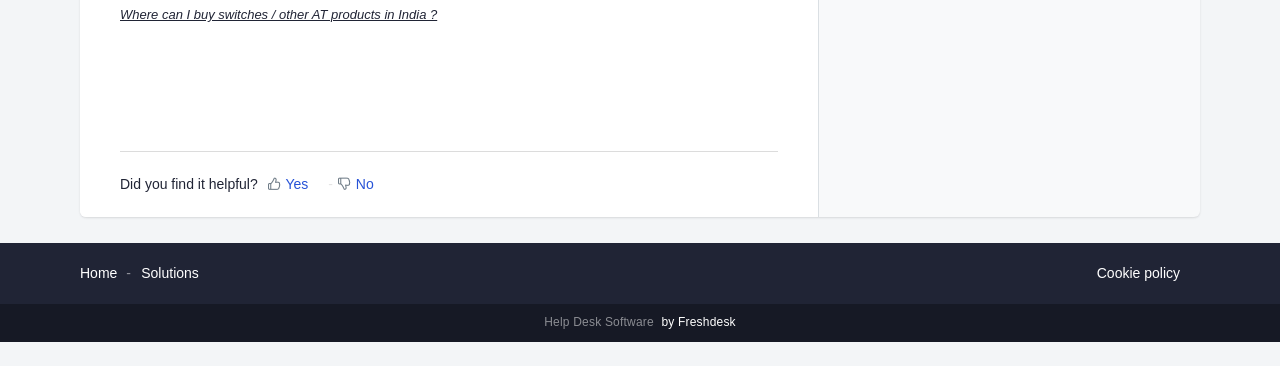Please reply to the following question using a single word or phrase: 
What is the text of the link at the bottom left of the webpage?

Home